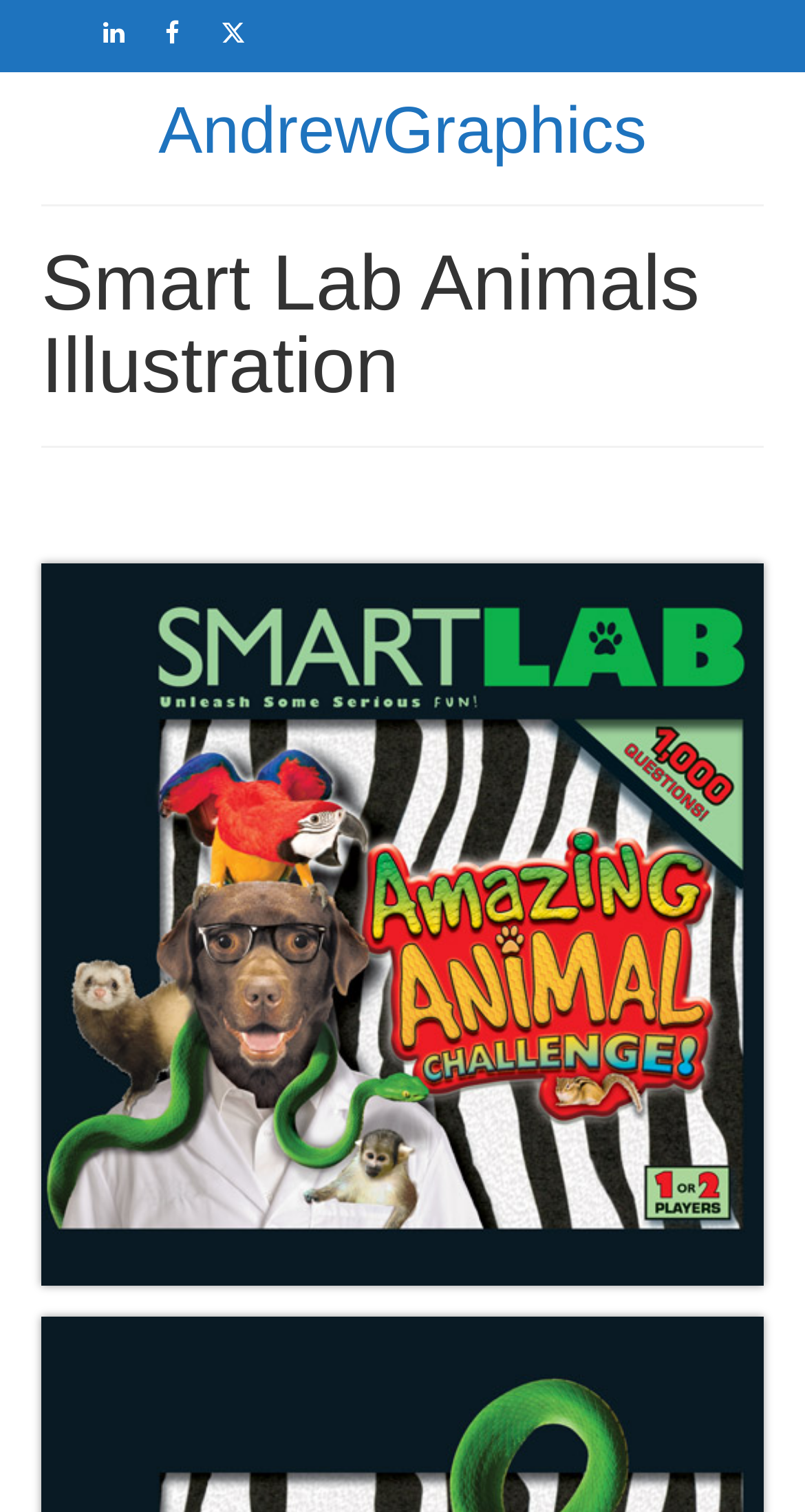Given the webpage screenshot, identify the bounding box of the UI element that matches this description: "nobody".

None